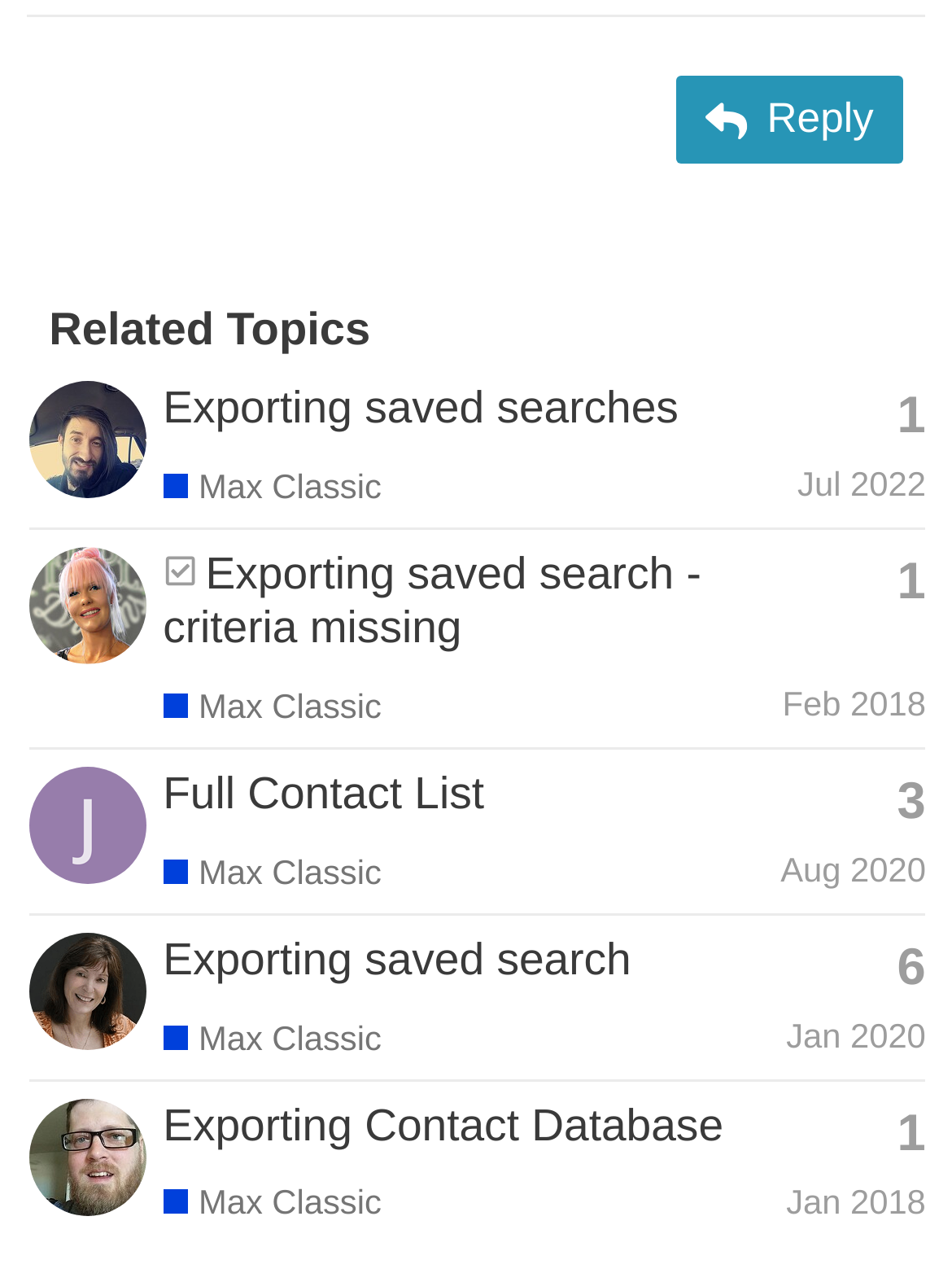Please determine the bounding box coordinates of the section I need to click to accomplish this instruction: "Reply to the topic".

[0.711, 0.059, 0.949, 0.127]